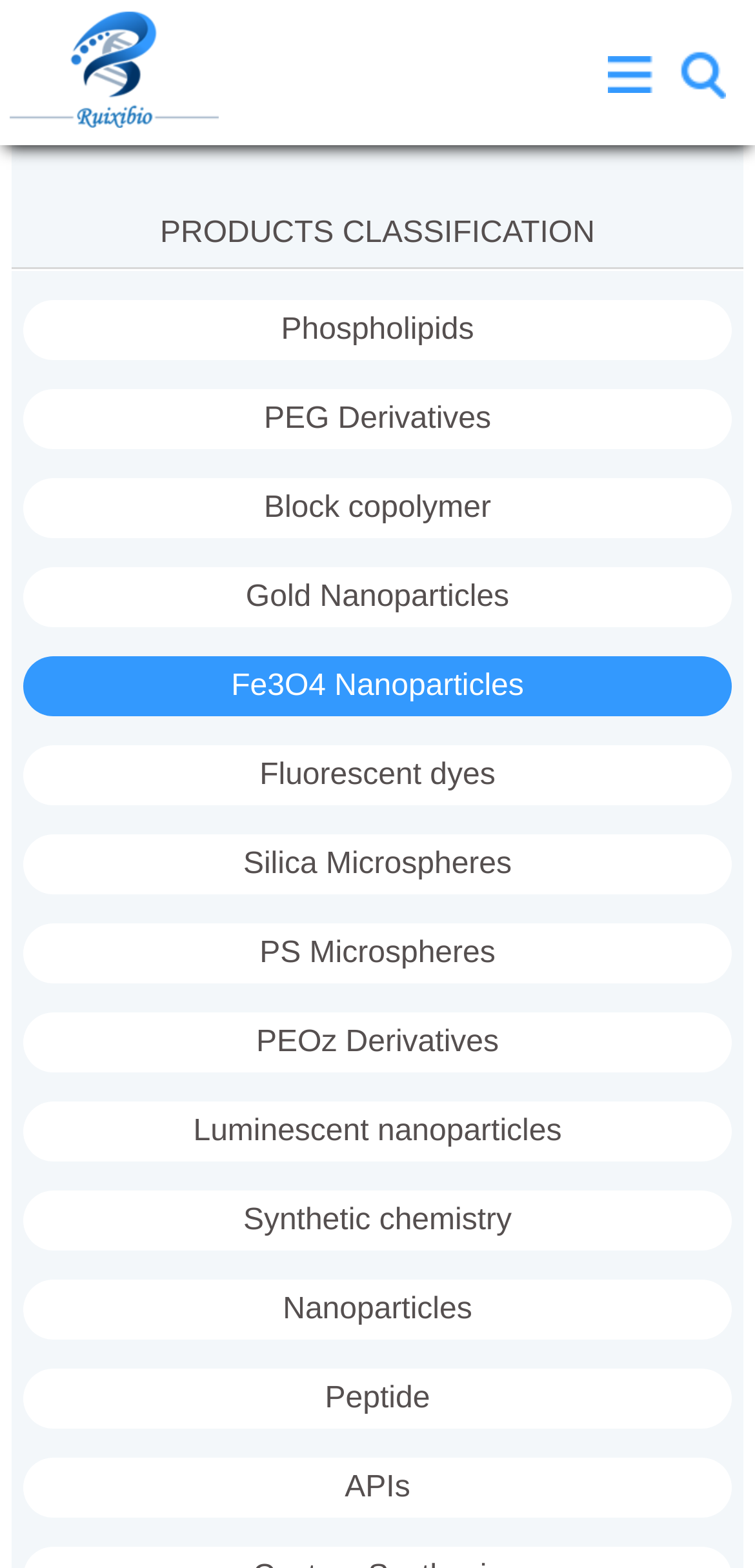Give a succinct answer to this question in a single word or phrase: 
What is the position of 'Gold Nanoparticles' relative to 'Fe3O4 Nanoparticles'?

above